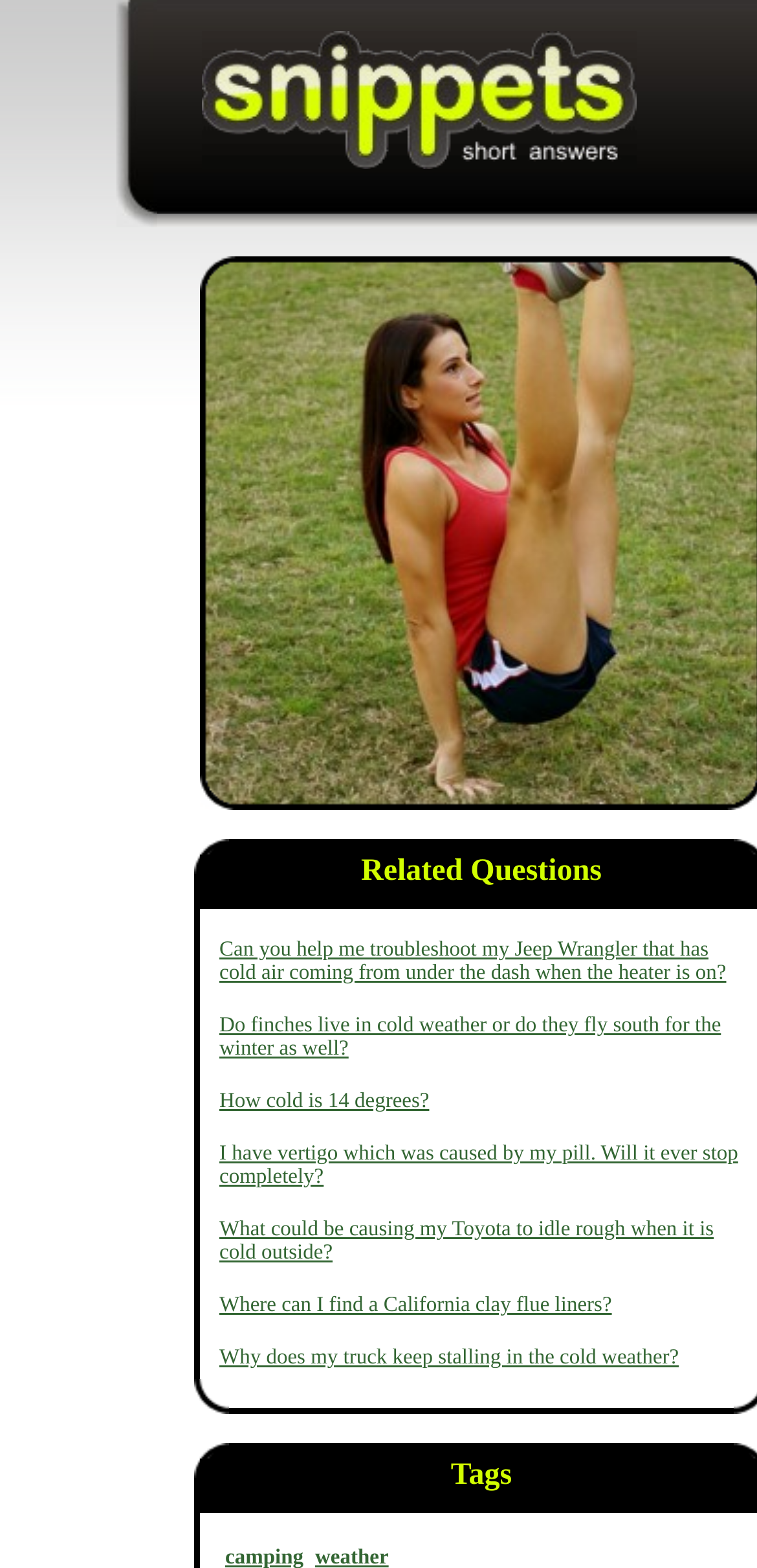Please provide the bounding box coordinates for the element that needs to be clicked to perform the following instruction: "Check the tags". The coordinates should be given as four float numbers between 0 and 1, i.e., [left, top, right, bottom].

[0.596, 0.93, 0.676, 0.964]